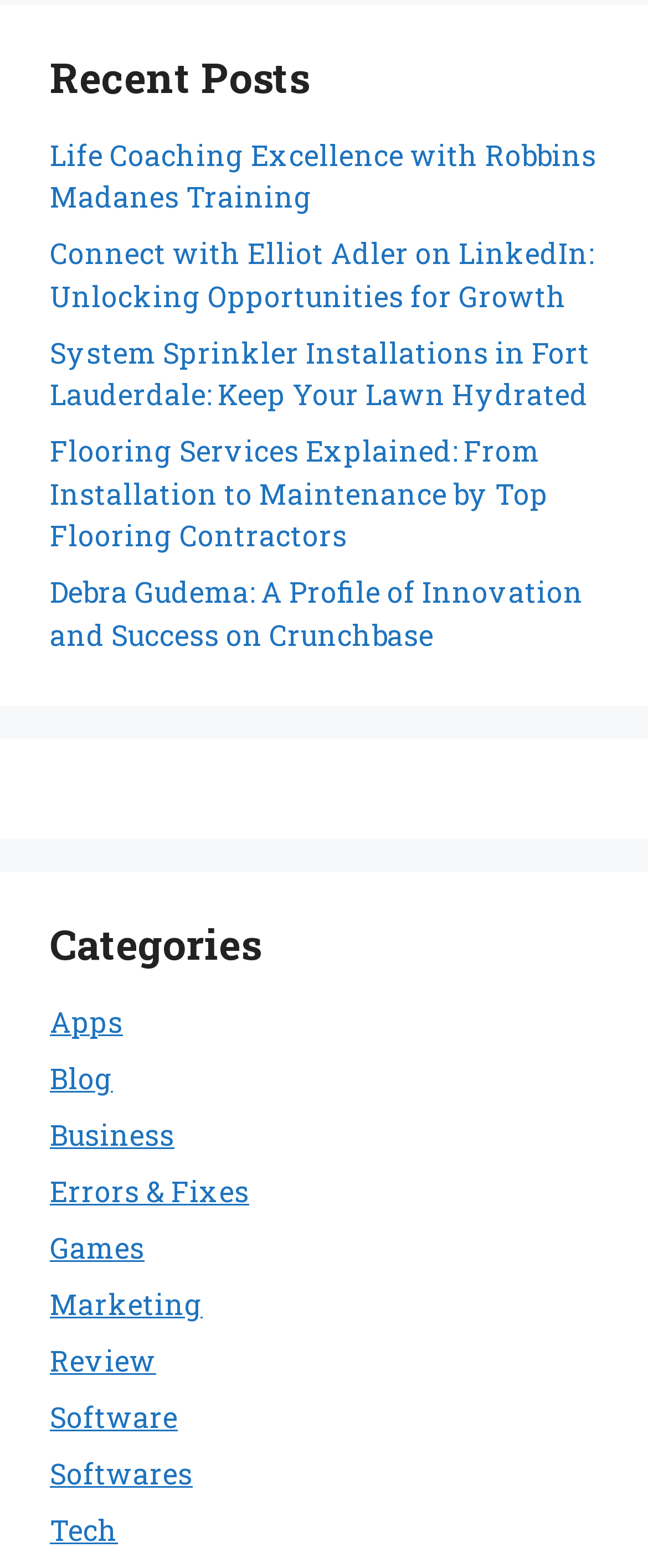Extract the bounding box coordinates of the UI element described: "Apps". Provide the coordinates in the format [left, top, right, bottom] with values ranging from 0 to 1.

[0.077, 0.639, 0.19, 0.664]